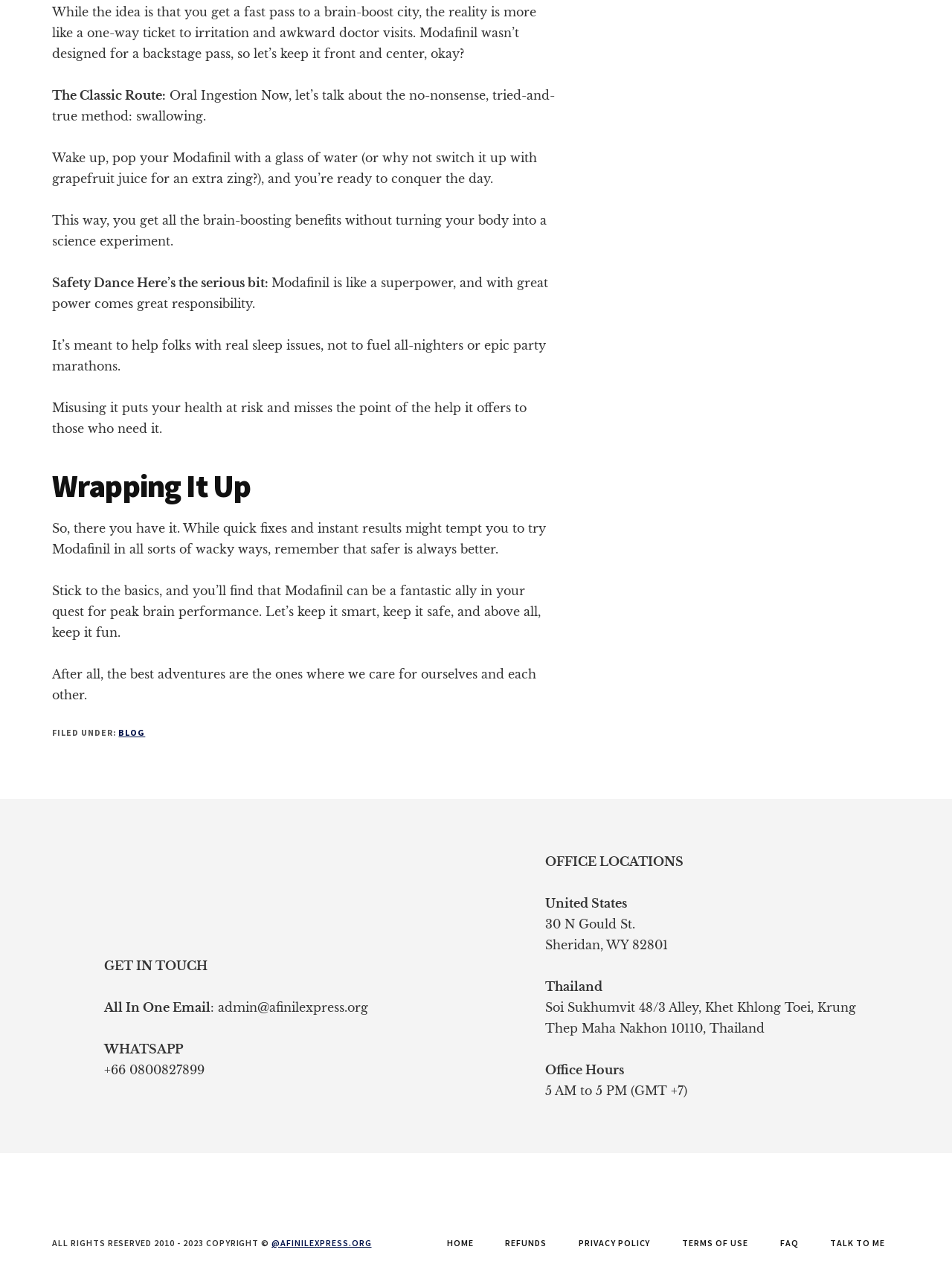Return the bounding box coordinates of the UI element that corresponds to this description: "Terms of Use". The coordinates must be given as four float numbers in the range of 0 and 1, [left, top, right, bottom].

[0.701, 0.977, 0.801, 0.989]